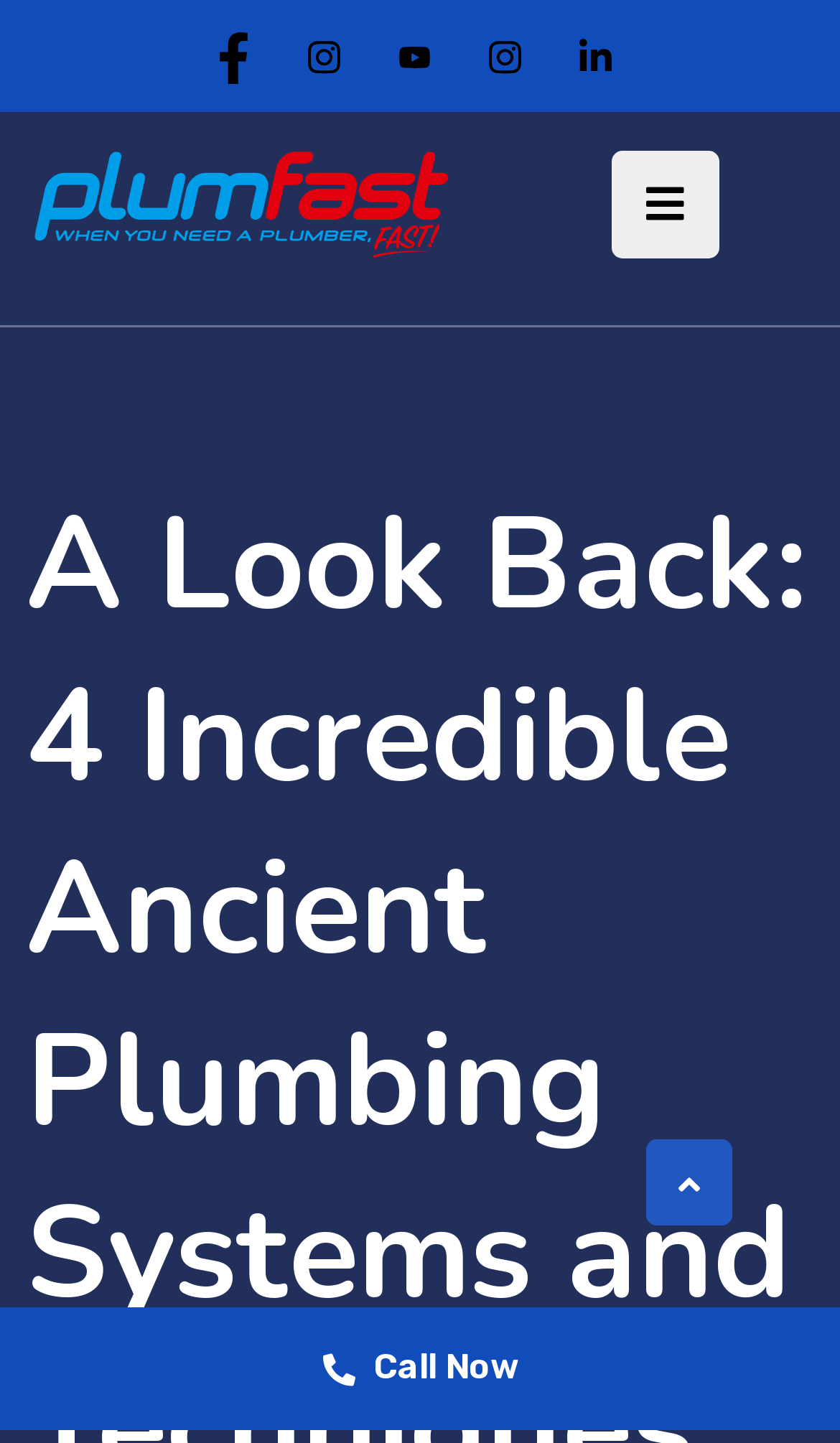Find the bounding box of the UI element described as follows: "Call Now".

[0.0, 0.906, 1.0, 0.991]